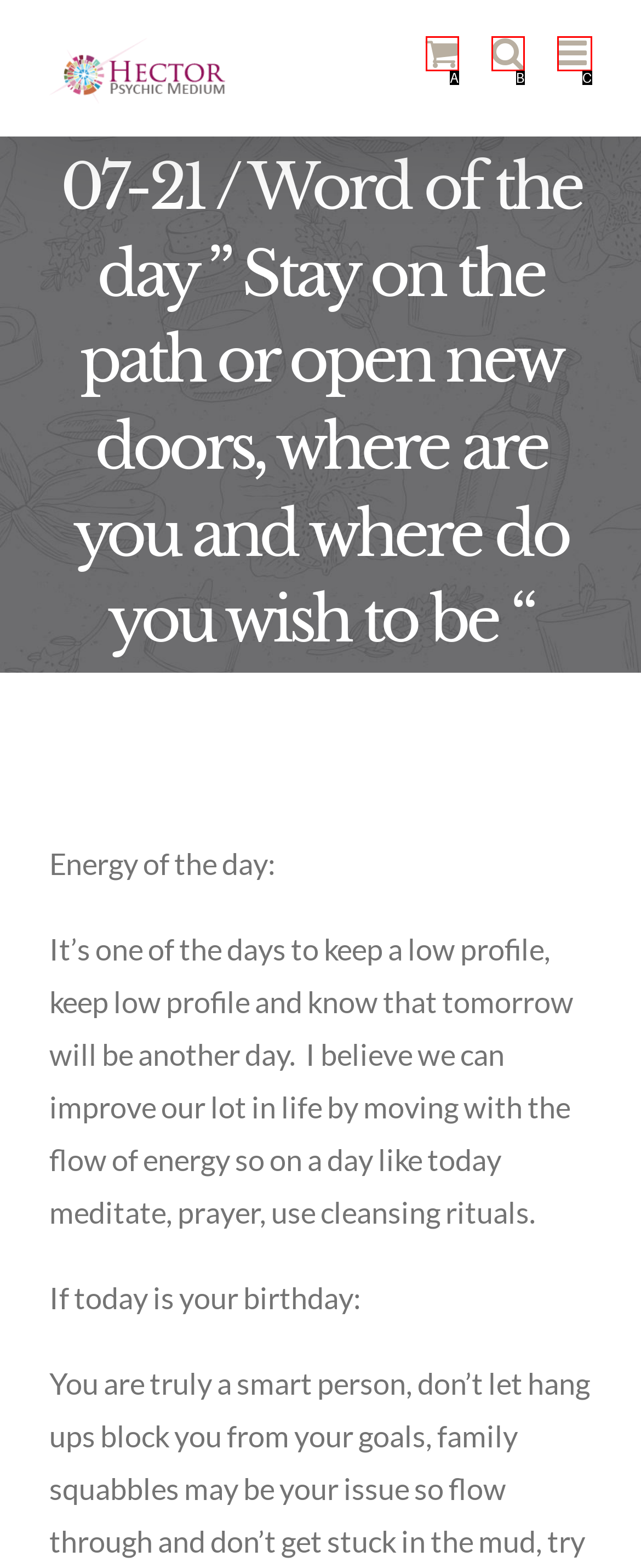Choose the HTML element that corresponds to the description: aria-label="Toggle mobile menu"
Provide the answer by selecting the letter from the given choices.

C